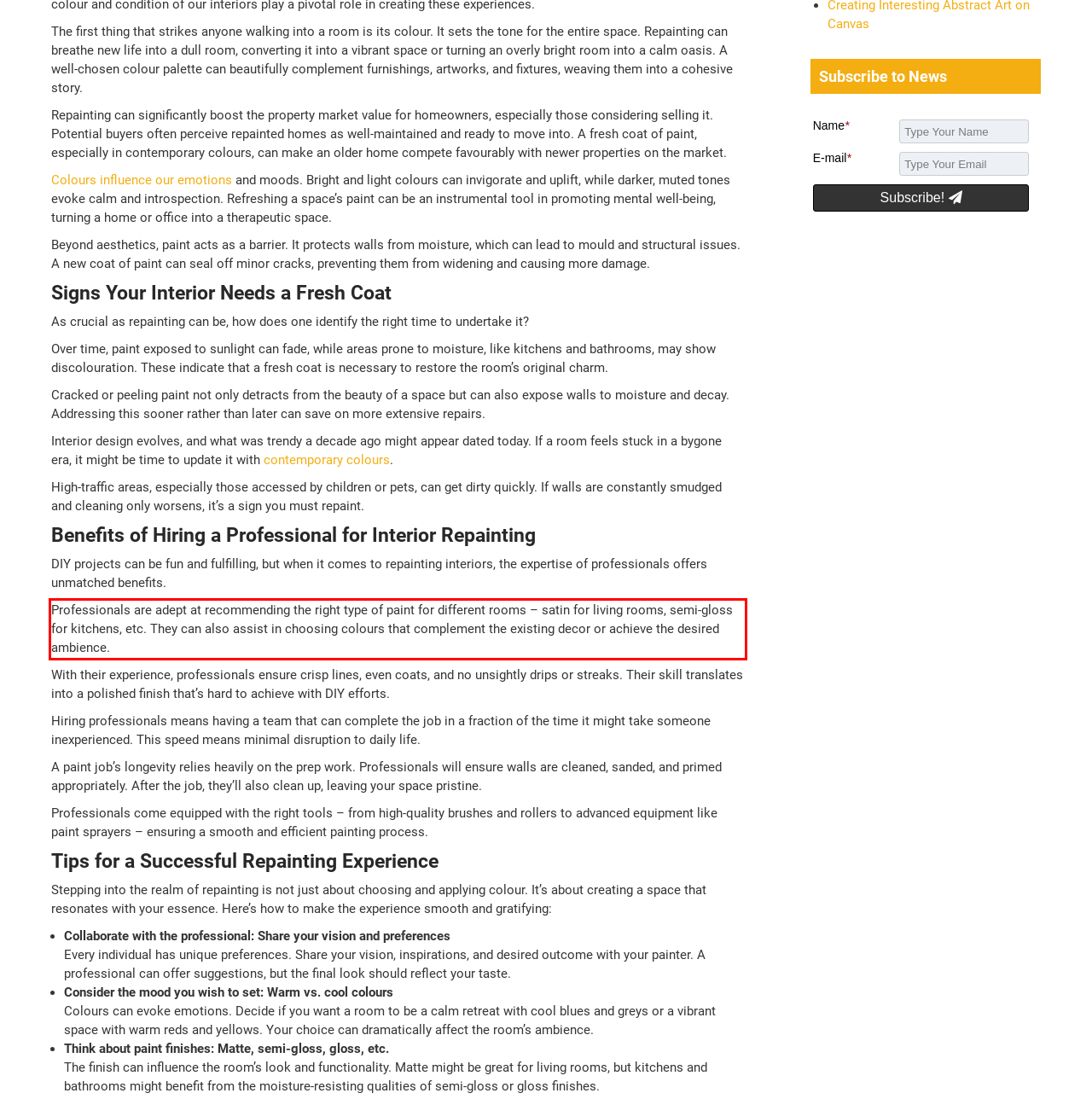You are given a screenshot of a webpage with a UI element highlighted by a red bounding box. Please perform OCR on the text content within this red bounding box.

Professionals are adept at recommending the right type of paint for different rooms – satin for living rooms, semi-gloss for kitchens, etc. They can also assist in choosing colours that complement the existing decor or achieve the desired ambience.